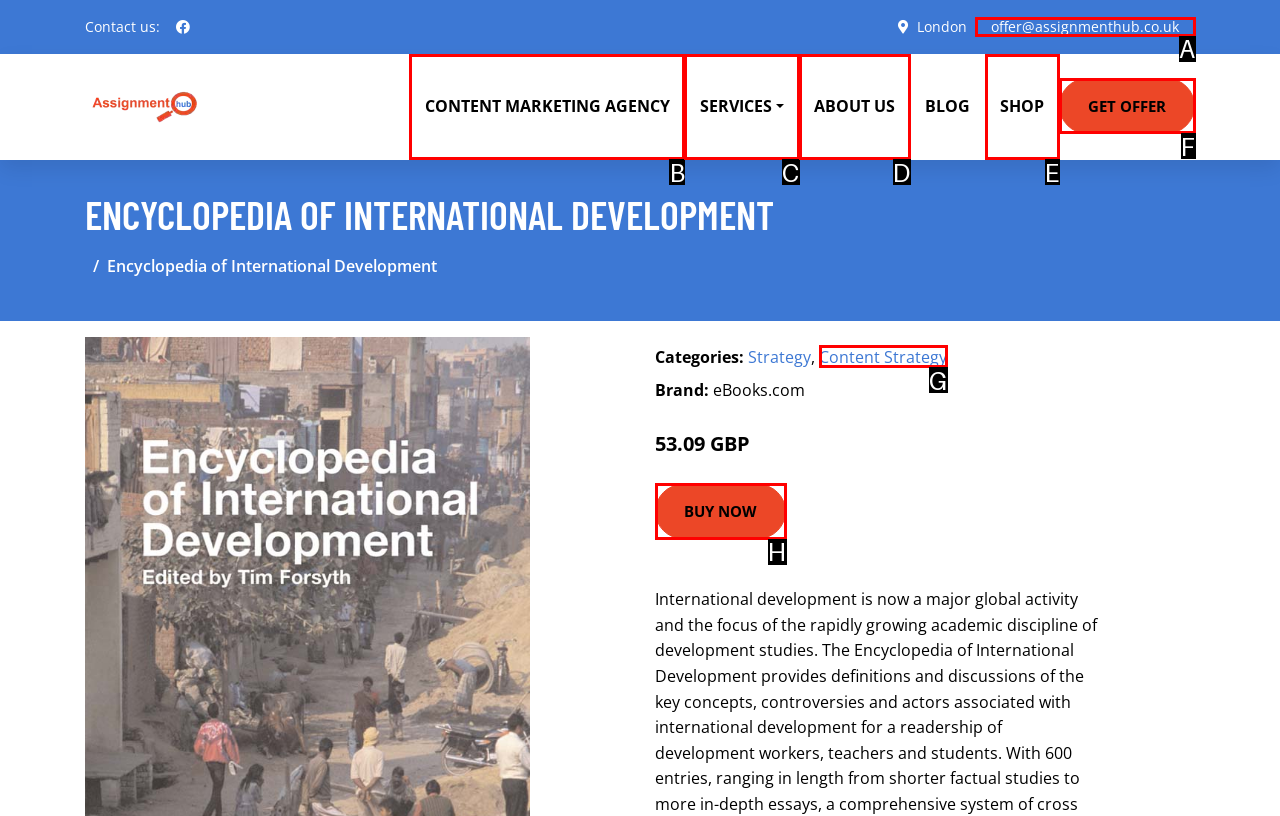Choose the option that matches the following description: Buy Now
Reply with the letter of the selected option directly.

H